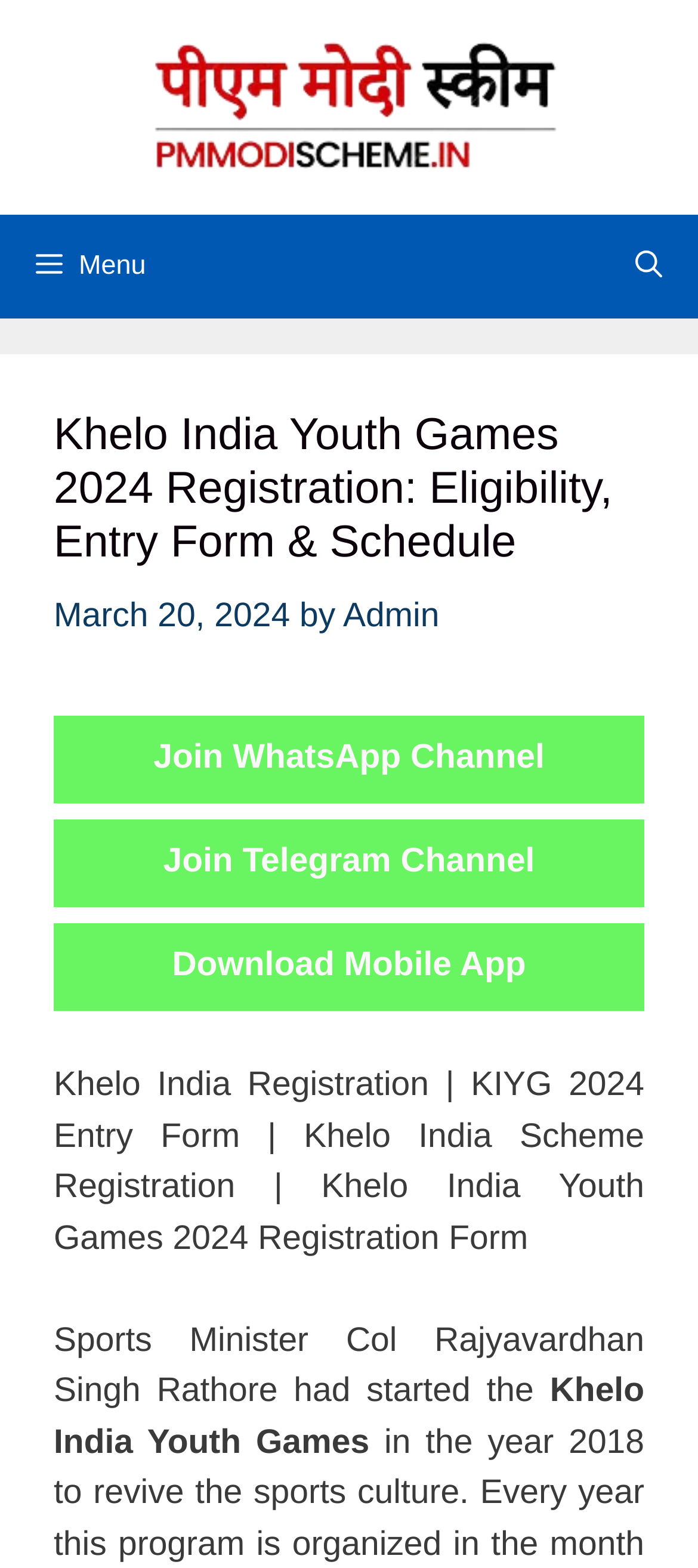Locate the UI element described by Join Telegram Channel and provide its bounding box coordinates. Use the format (top-left x, top-left y, bottom-right x, bottom-right y) with all values as floating point numbers between 0 and 1.

[0.077, 0.523, 0.923, 0.578]